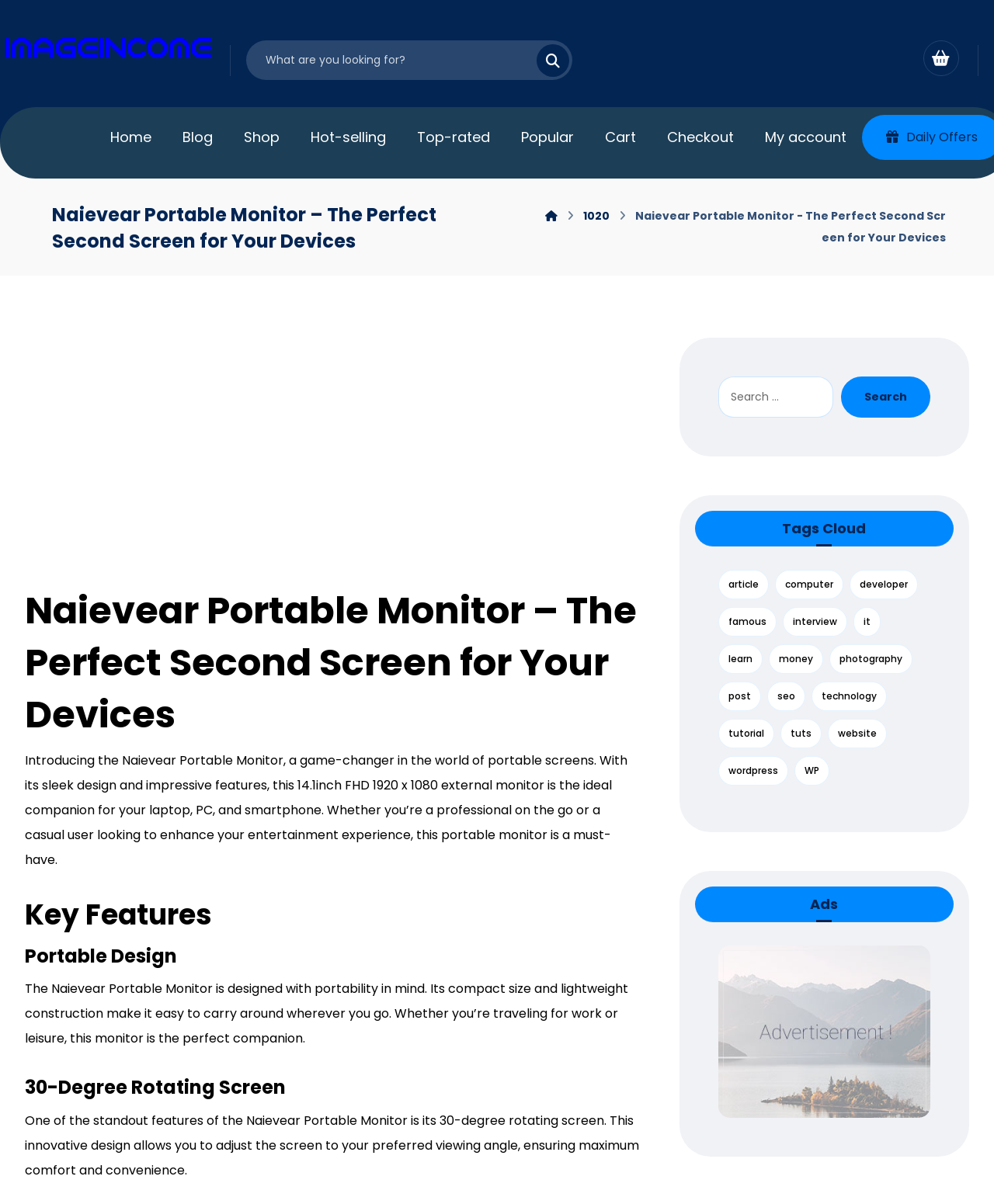What is the screen size of the Naievear Portable Monitor?
Kindly give a detailed and elaborate answer to the question.

The screen size of the Naievear Portable Monitor can be found in the introductory paragraph, which states that it is a '14.1inch FHD 1920 x 1080 external monitor'.